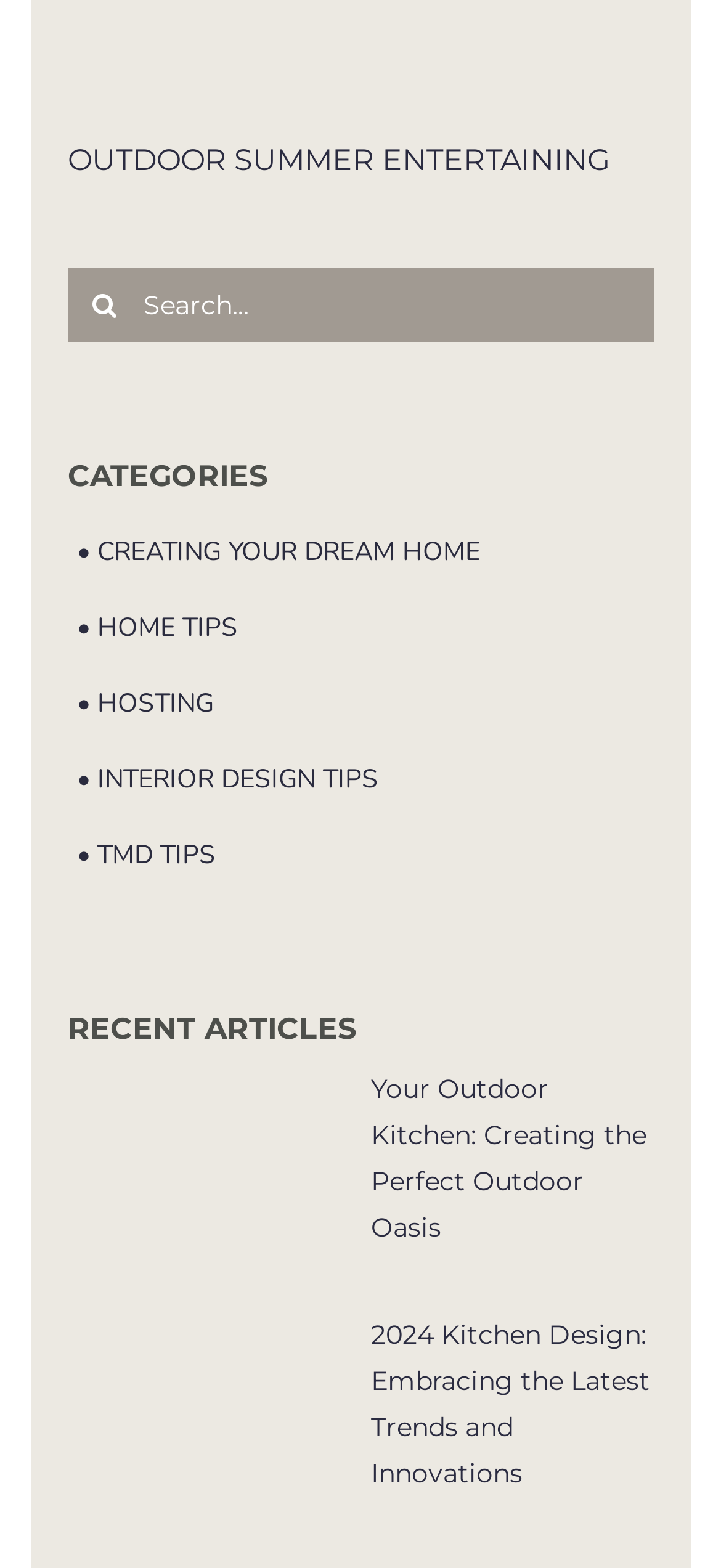Could you indicate the bounding box coordinates of the region to click in order to complete this instruction: "Explore hosting tips".

[0.094, 0.427, 0.309, 0.47]